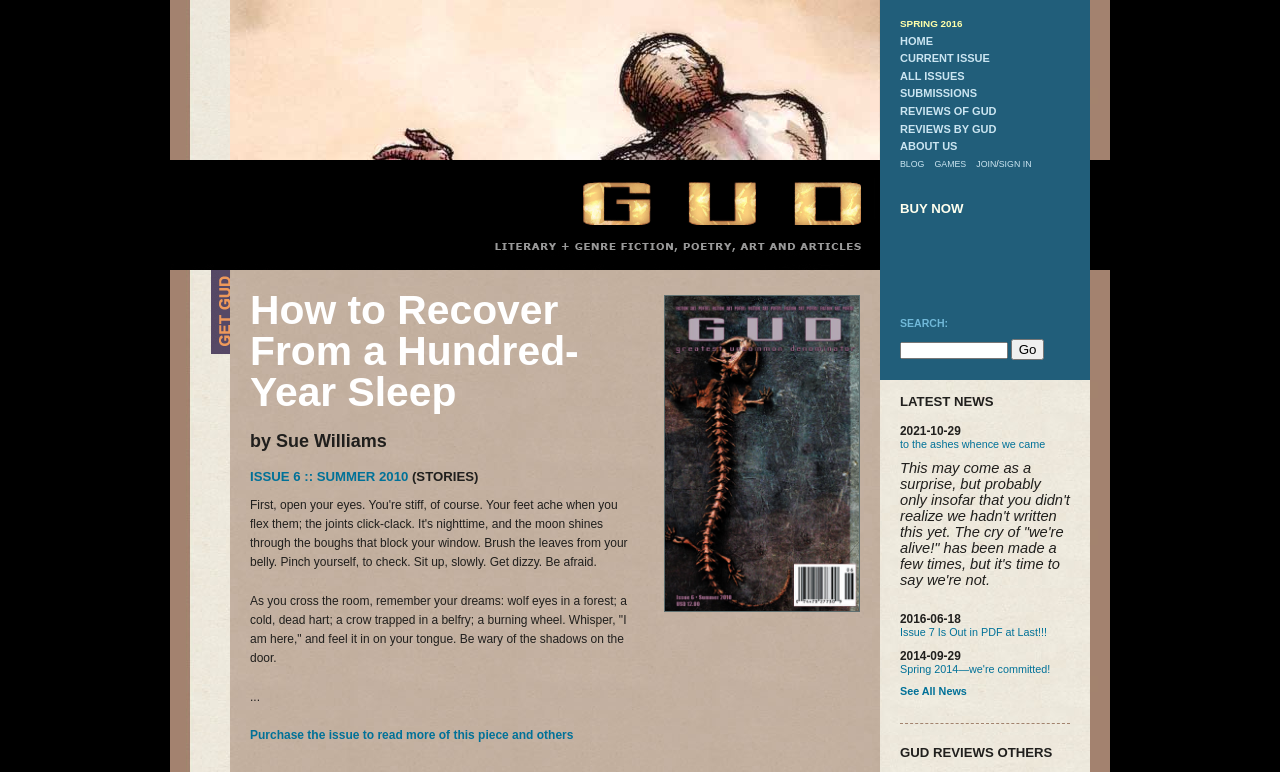Identify the bounding box coordinates for the element you need to click to achieve the following task: "Read more of 'How to Recover From a Hundred-Year Sleep'". The coordinates must be four float values ranging from 0 to 1, formatted as [left, top, right, bottom].

[0.195, 0.943, 0.448, 0.961]